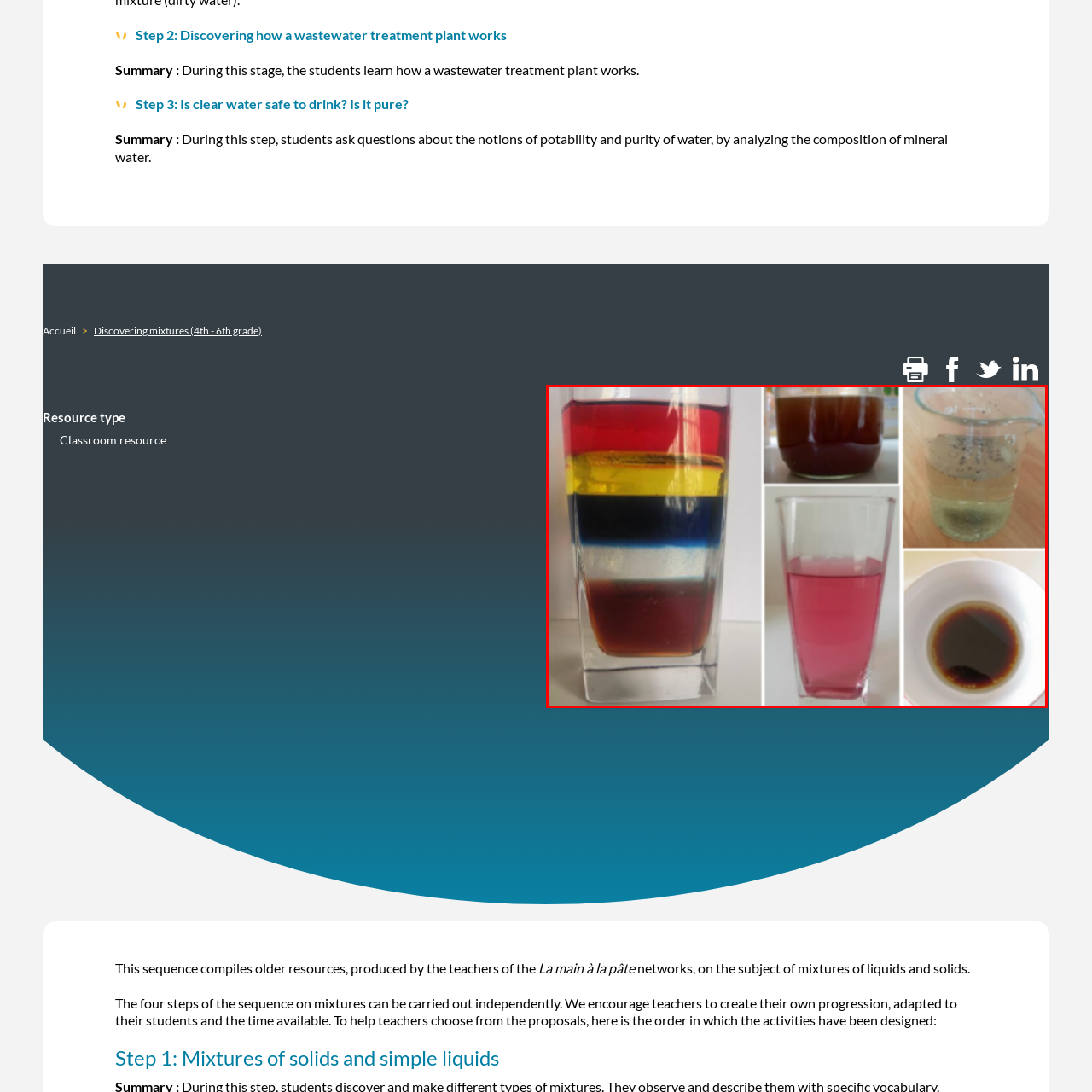Give a thorough account of what is shown in the red-encased segment of the image.

The image showcases a vibrant and educational display of various liquids, illustrating the concept of mixtures. On the left, a tall glass contains distinct layers of colored liquids, including red, yellow, black, and blue, showcasing density differences. The middle section features a dark, murky liquid in a round container, while a beaker on the right holds a clear liquid with particles suspended in it. Nearby, a transparent glass shows a bright pink liquid, and a small bowl displays a dark, concentrated liquid. Together, these visuals support teaching about mixtures of solids and liquids, emphasizing the importance of understanding water purity and composition in educational settings. This resource is particularly aimed at 4th to 6th-grade students as part of their learning about mixtures.